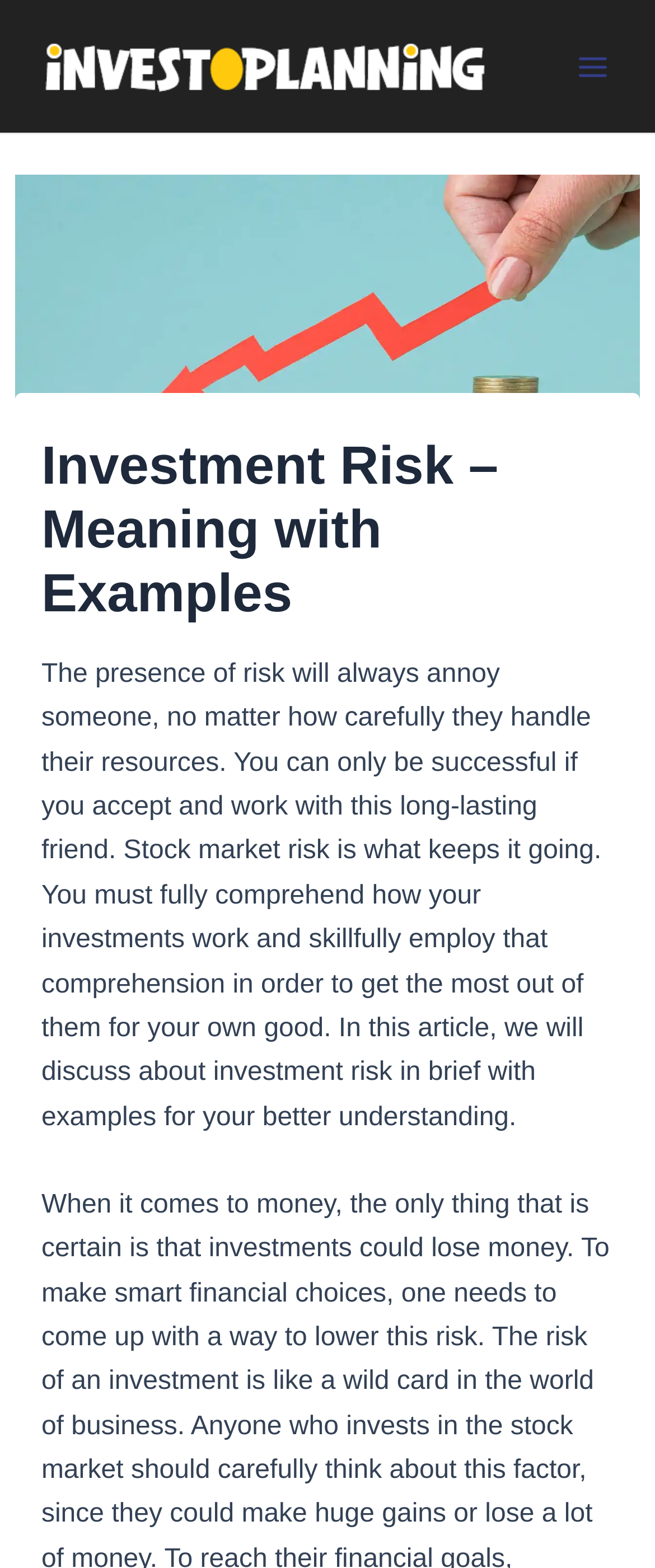For the following element description, predict the bounding box coordinates in the format (top-left x, top-left y, bottom-right x, bottom-right y). All values should be floating point numbers between 0 and 1. Description: Main Menu

[0.849, 0.019, 0.962, 0.066]